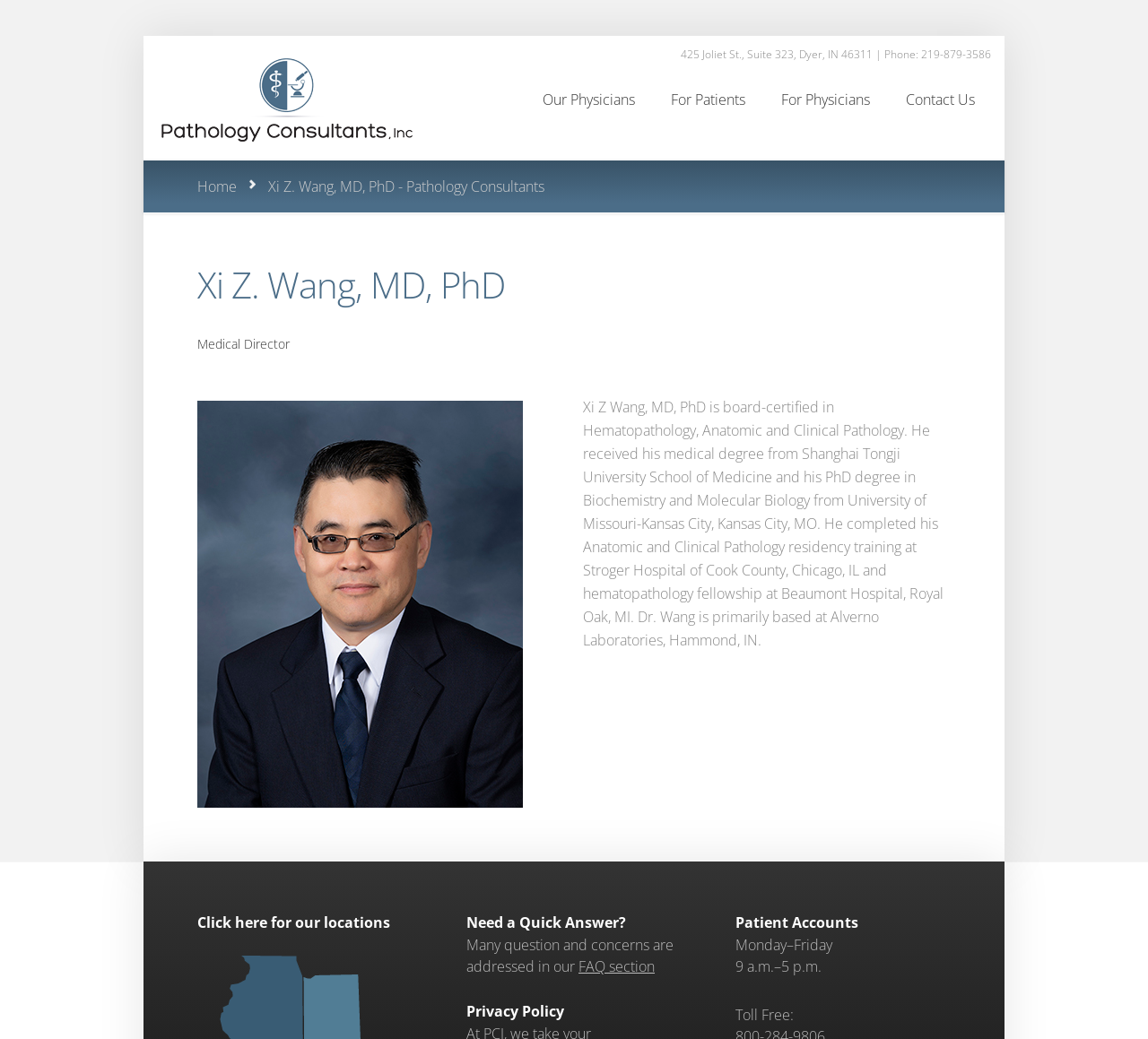Determine the bounding box coordinates for the HTML element described here: "Home".

[0.172, 0.17, 0.206, 0.189]